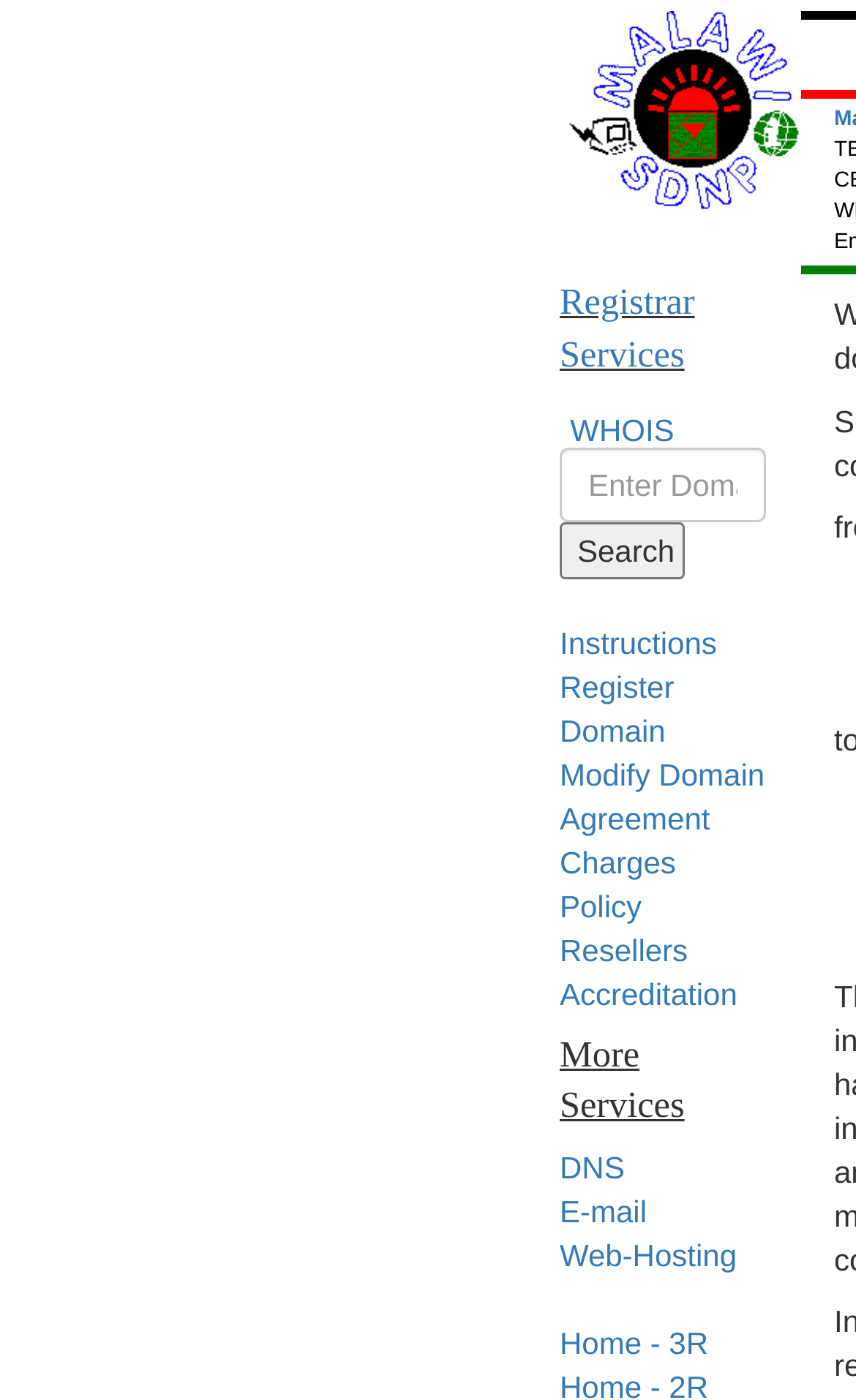What is the purpose of the textbox labeled 'Enter Domain'?
Using the image, provide a detailed and thorough answer to the question.

The textbox labeled 'Enter Domain' is likely used to input a specific domain name, which can then be searched or registered using the Search button or other services on the webpage.